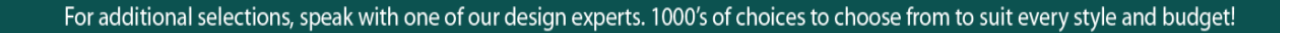How many choices are available for customers?
Based on the image, provide a one-word or brief-phrase response.

1000's of choices